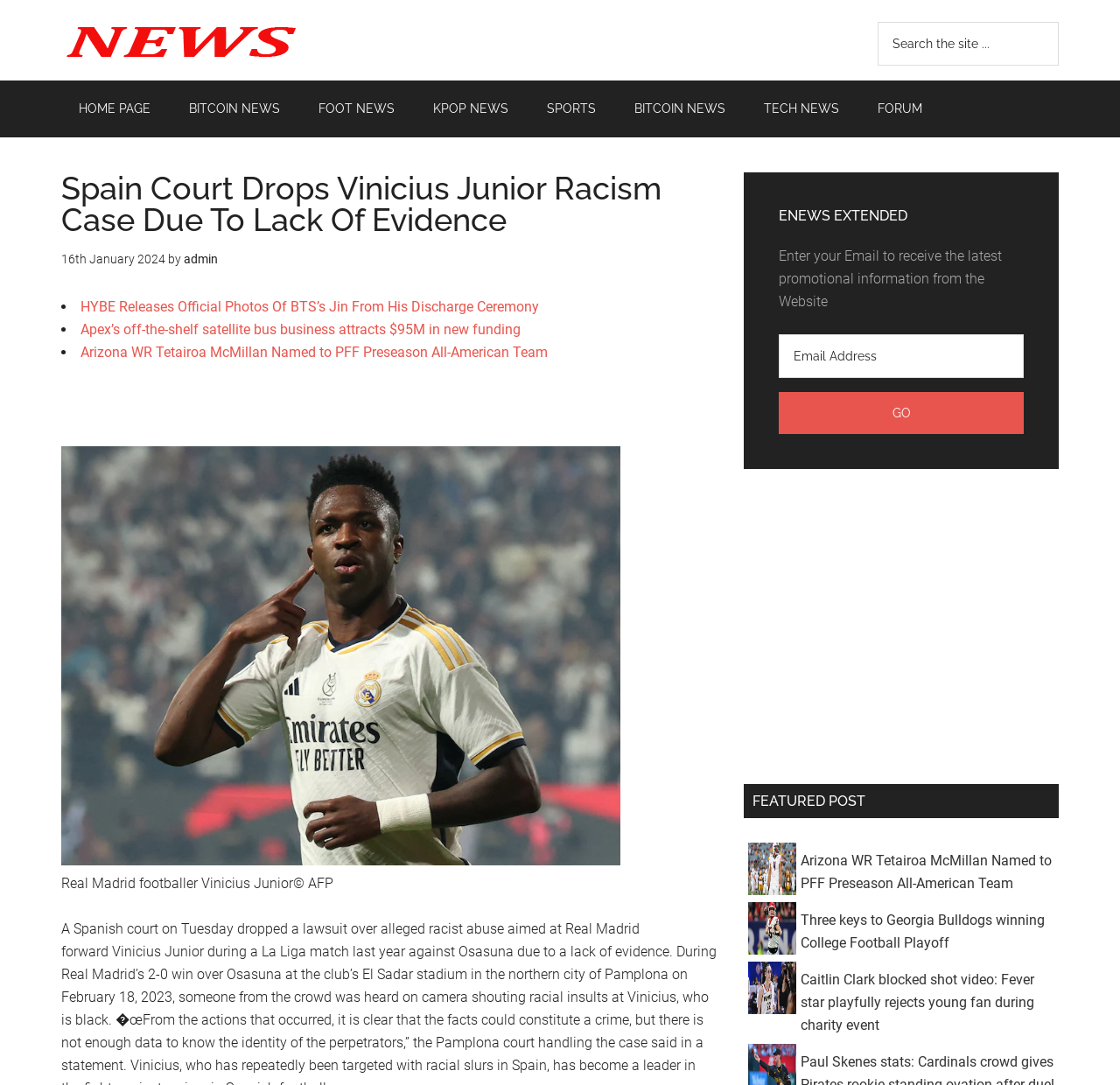Determine the coordinates of the bounding box that should be clicked to complete the instruction: "View Arizona WR Tetairoa McMillan Named to PFF Preseason All-American Team". The coordinates should be represented by four float numbers between 0 and 1: [left, top, right, bottom].

[0.665, 0.774, 0.945, 0.78]